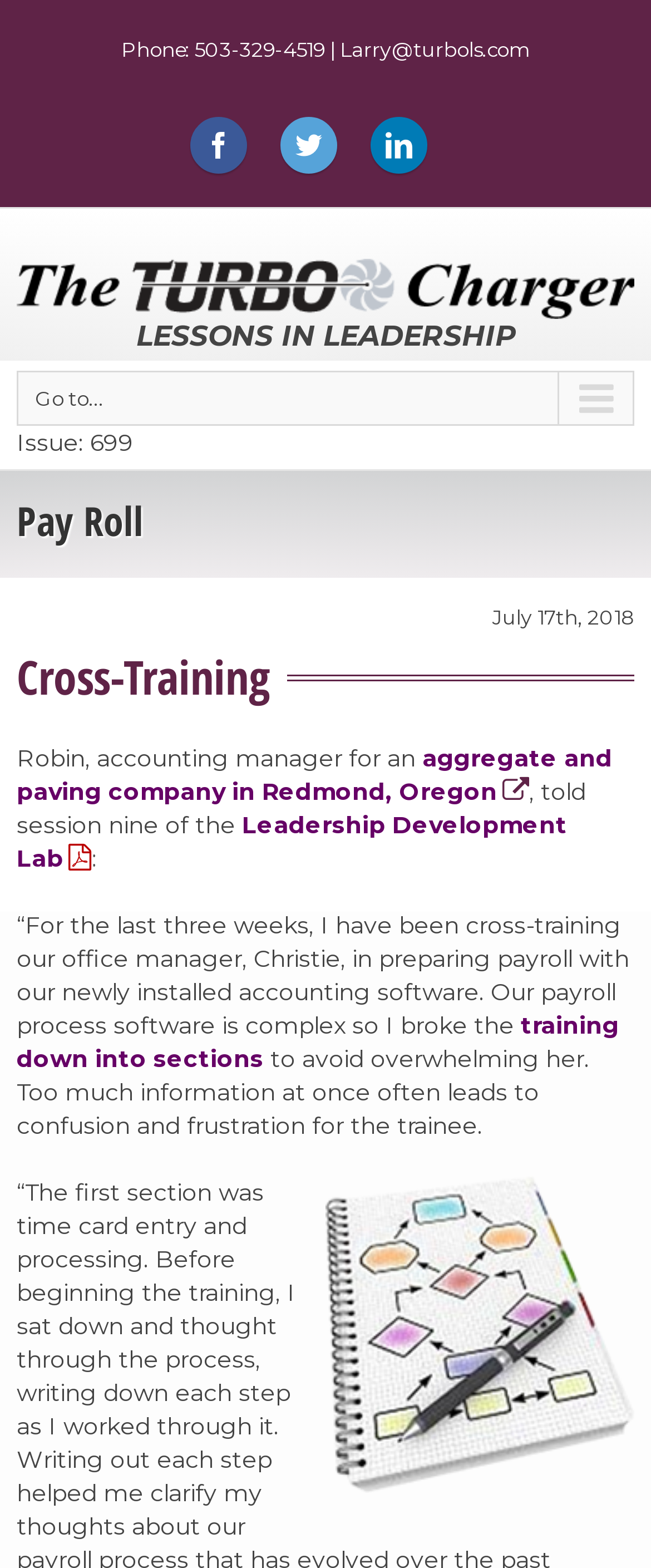Who is the accounting manager mentioned in the article?
Give a thorough and detailed response to the question.

The article mentions Robin, who is the accounting manager for an aggregate and paving company in Redmond, Oregon. This information can be found in the paragraph that starts with 'Robin, accounting manager for an...'.